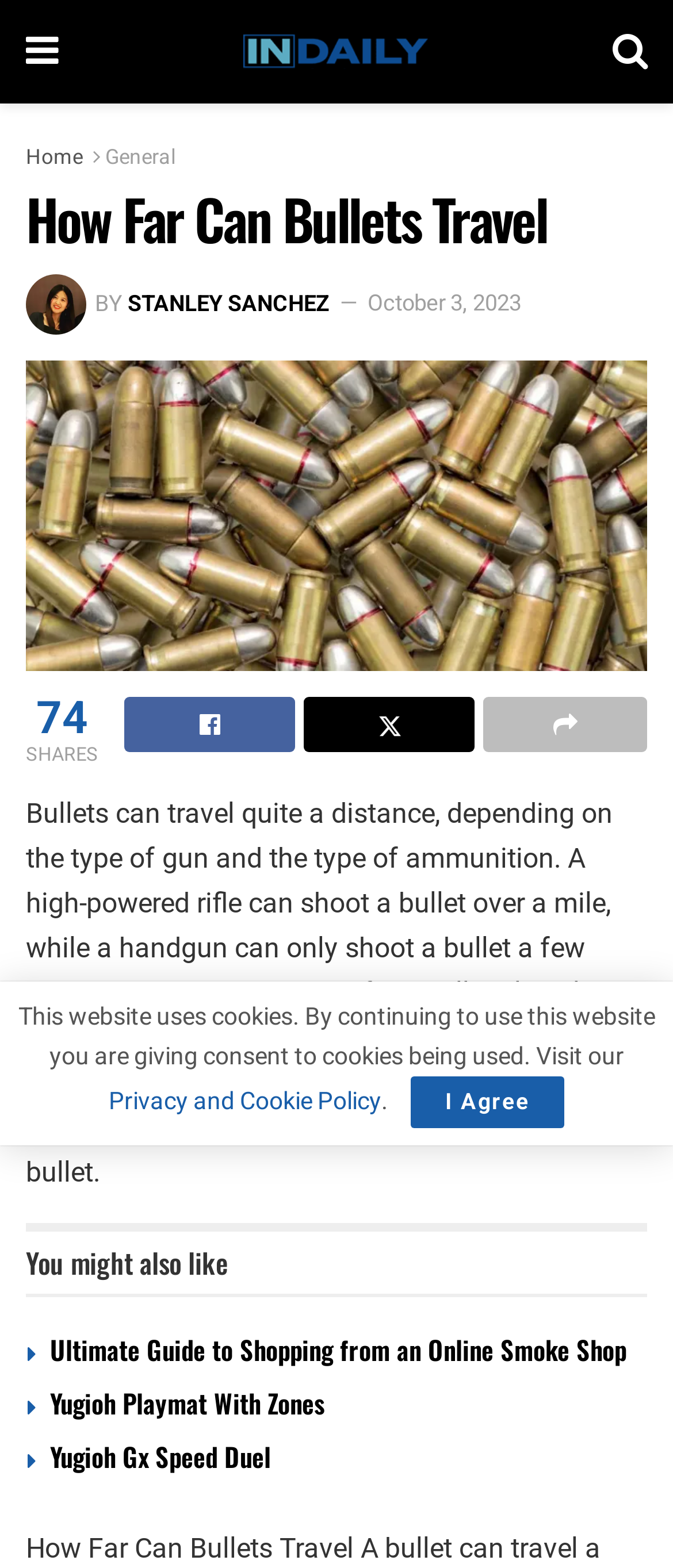Please indicate the bounding box coordinates for the clickable area to complete the following task: "Click the Home link". The coordinates should be specified as four float numbers between 0 and 1, i.e., [left, top, right, bottom].

[0.038, 0.09, 0.123, 0.11]